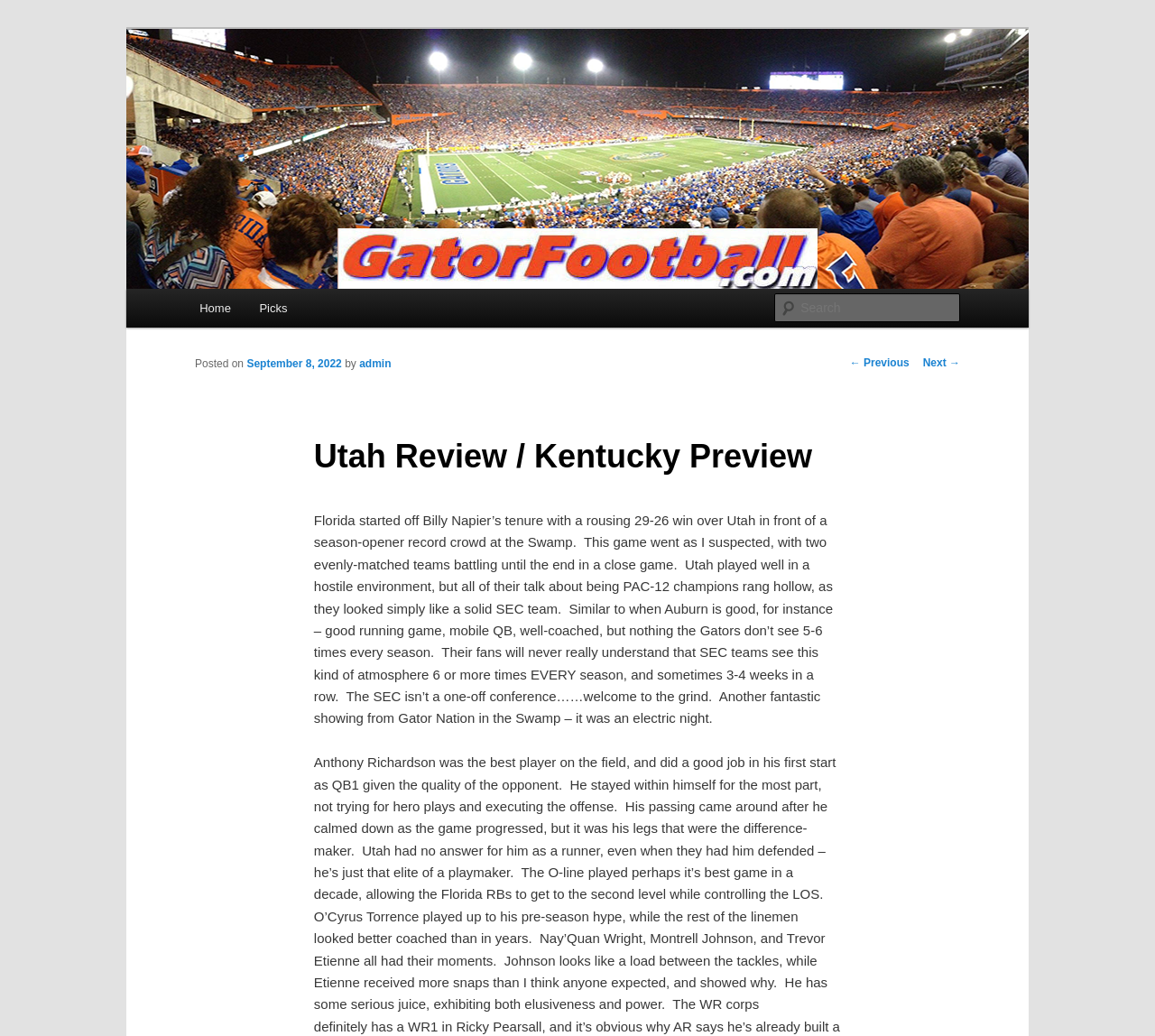Who is the author of the article?
Please look at the screenshot and answer in one word or a short phrase.

admin